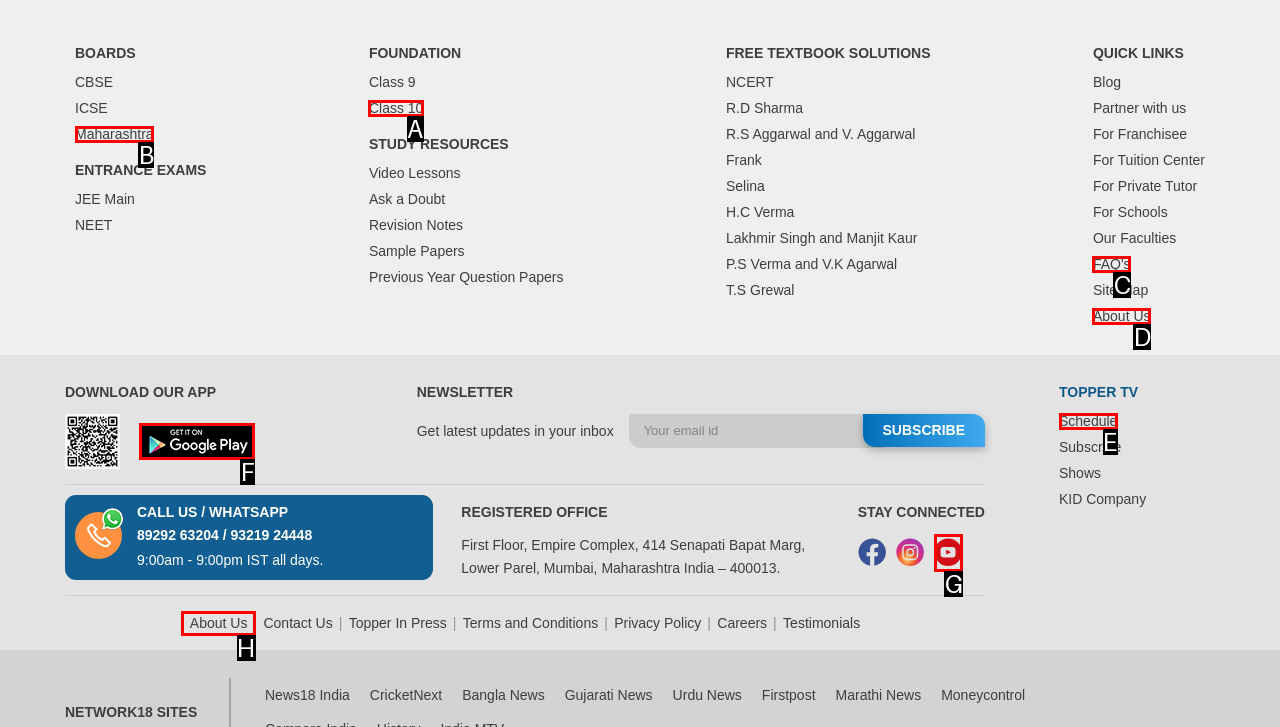Pick the HTML element that should be clicked to execute the task: Download the app from Google Play
Respond with the letter corresponding to the correct choice.

F